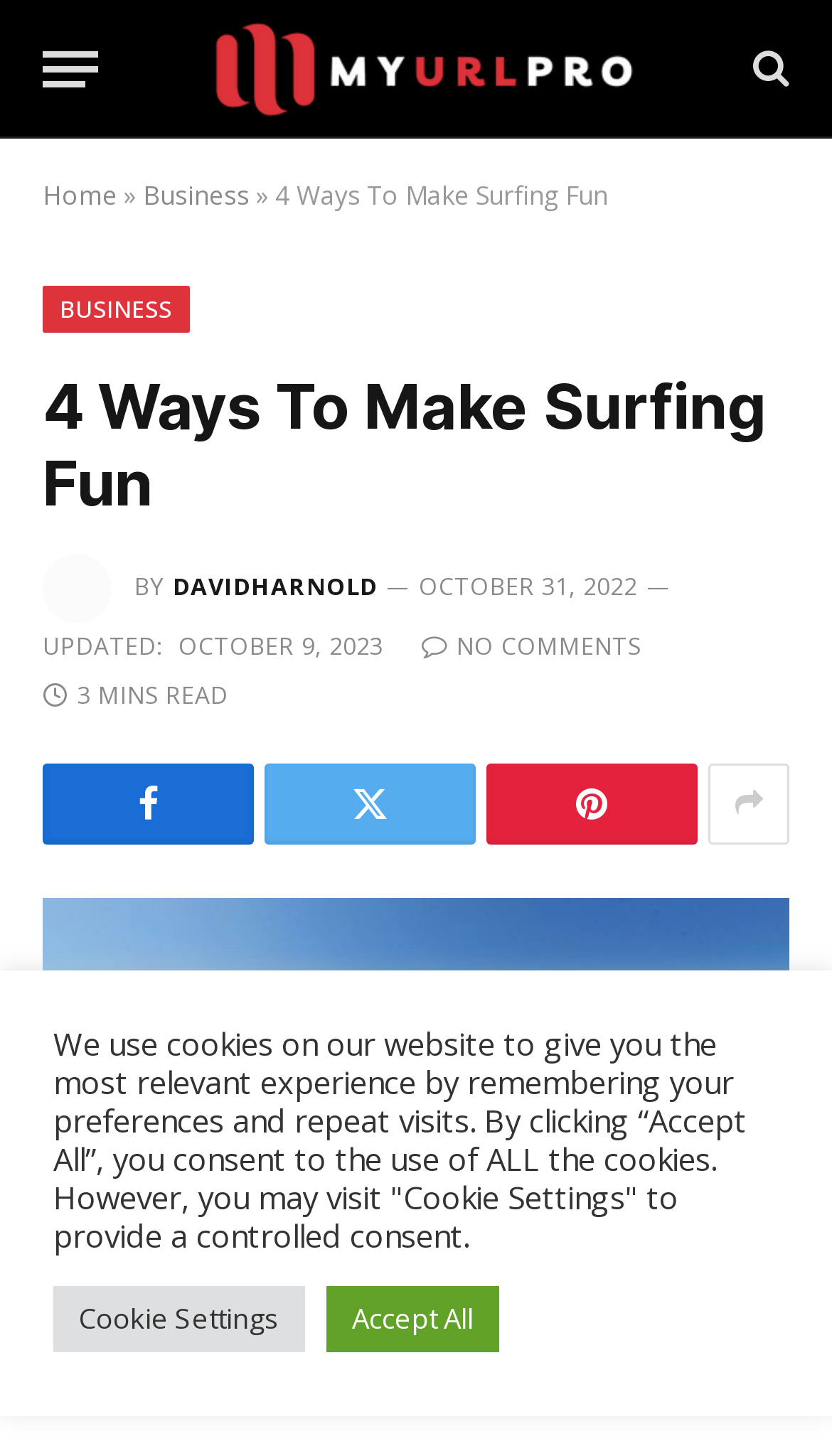How many comments are there on the article?
Provide an in-depth and detailed explanation in response to the question.

I found the number of comments by looking at the text ' NO COMMENTS' which is located below the article title.